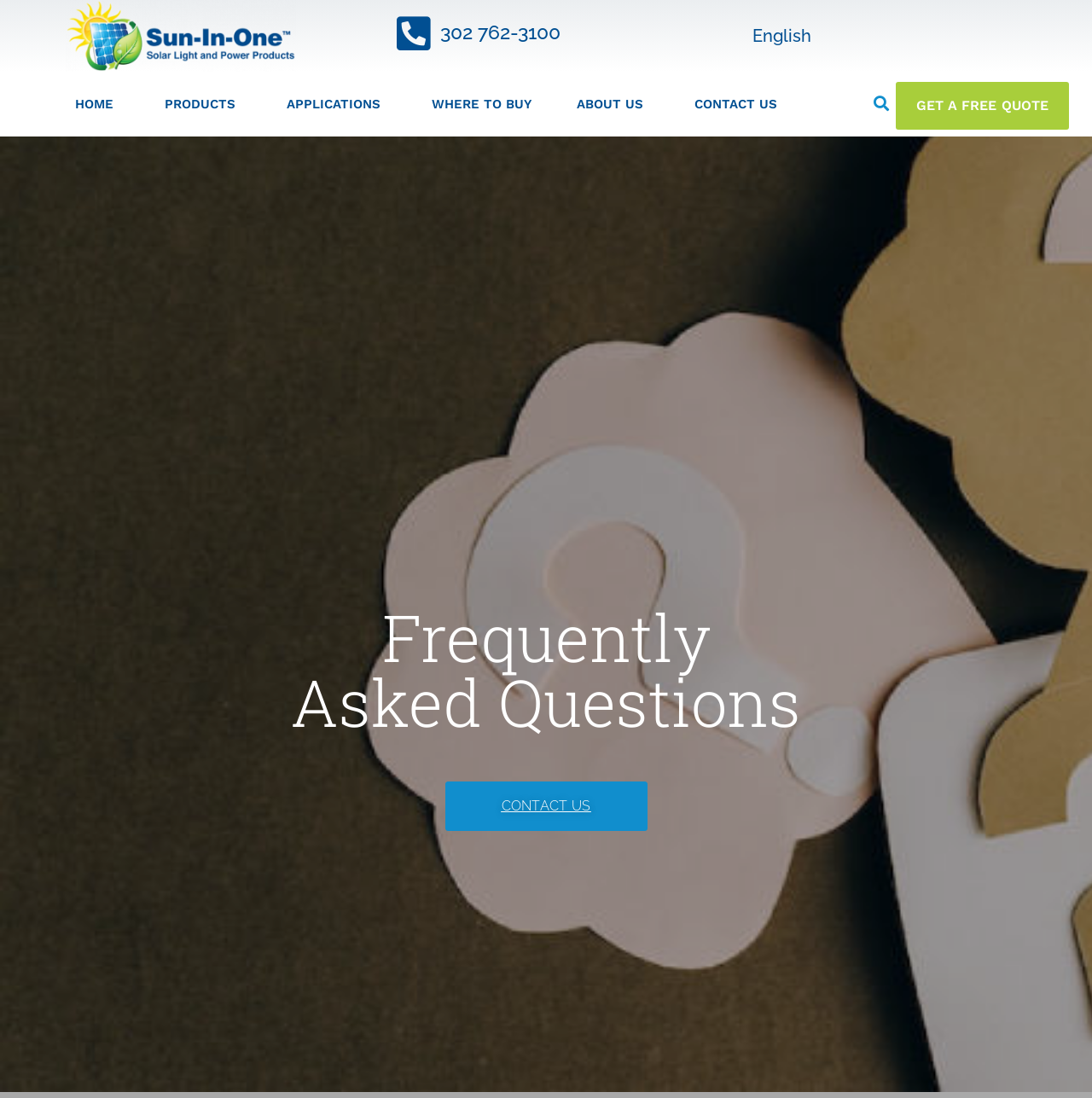Determine the main headline from the webpage and extract its text.

Frequently
Asked Questions